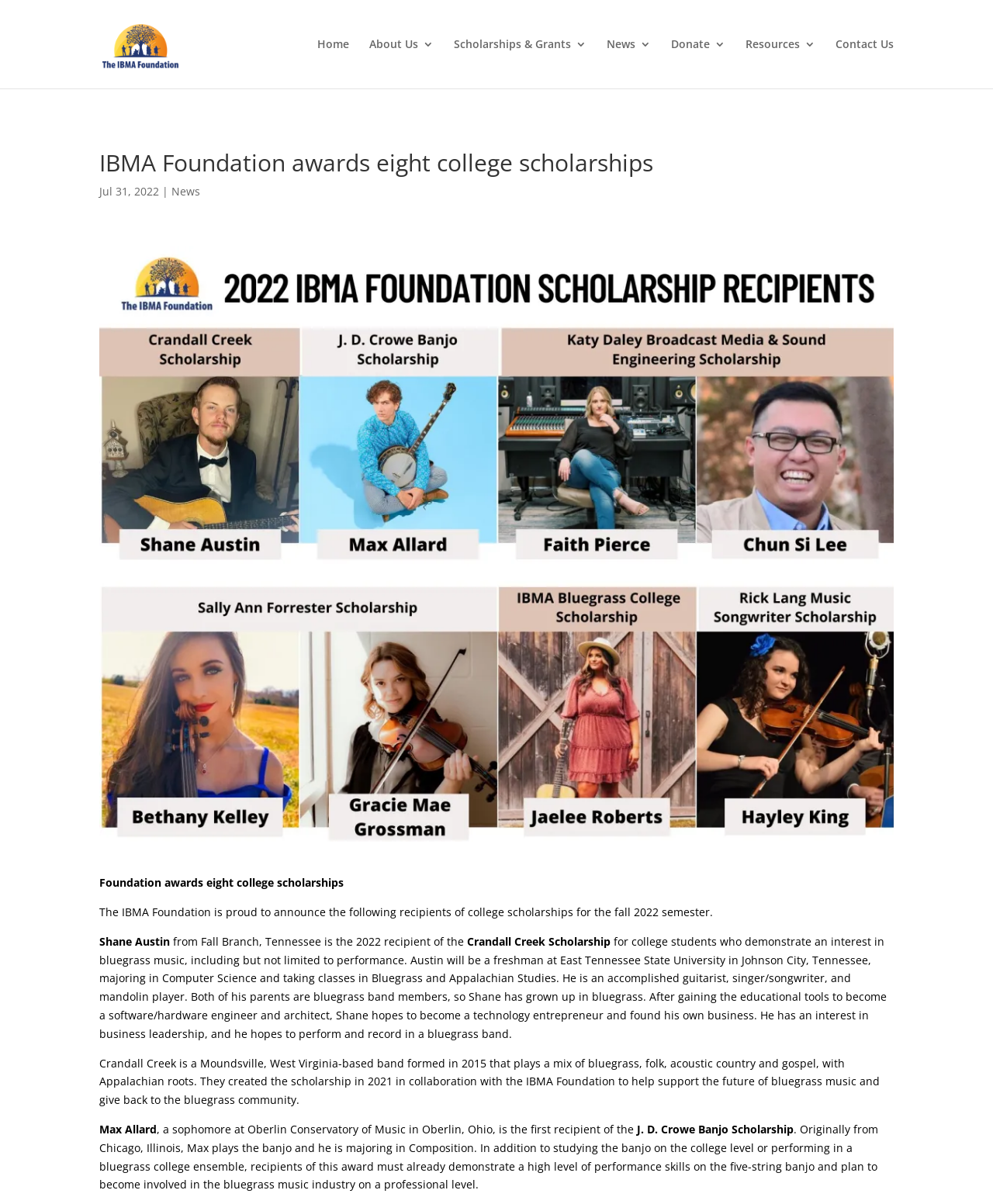Identify the bounding box coordinates for the element that needs to be clicked to fulfill this instruction: "Click the News link". Provide the coordinates in the format of four float numbers between 0 and 1: [left, top, right, bottom].

[0.173, 0.153, 0.202, 0.165]